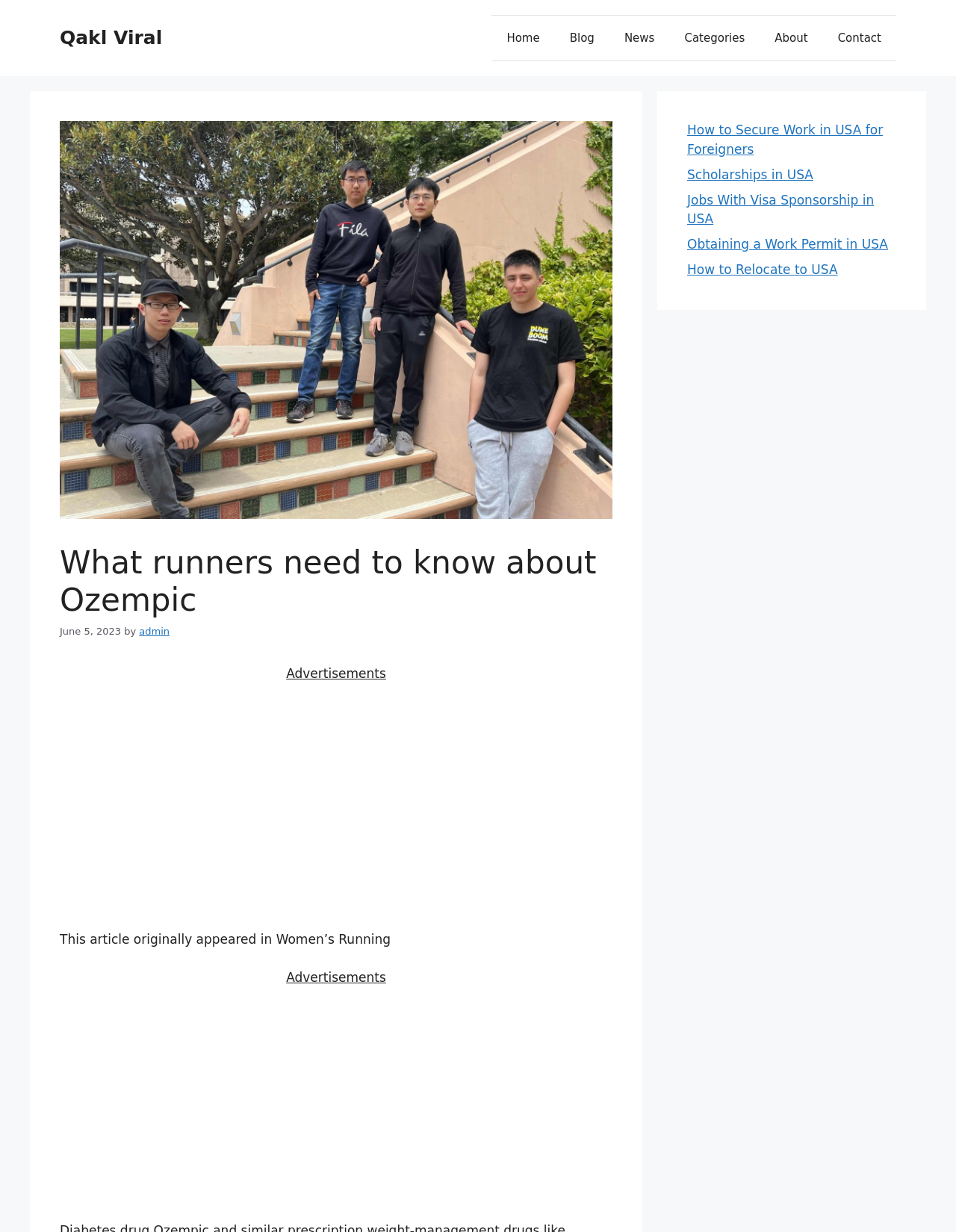Identify the bounding box coordinates for the region to click in order to carry out this instruction: "Read the article about Ozempic". Provide the coordinates using four float numbers between 0 and 1, formatted as [left, top, right, bottom].

[0.062, 0.442, 0.641, 0.503]